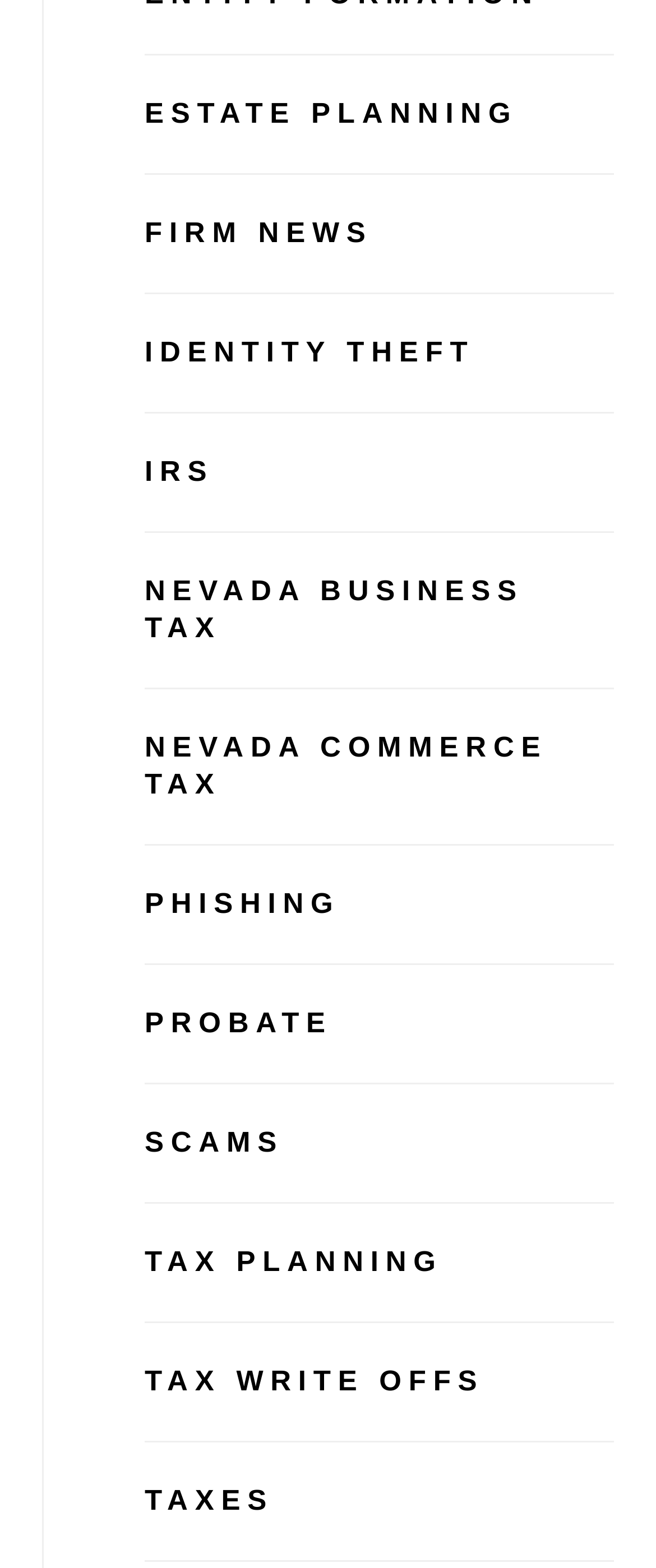Predict the bounding box of the UI element based on the description: "phishing". The coordinates should be four float numbers between 0 and 1, formatted as [left, top, right, bottom].

[0.221, 0.539, 0.936, 0.615]